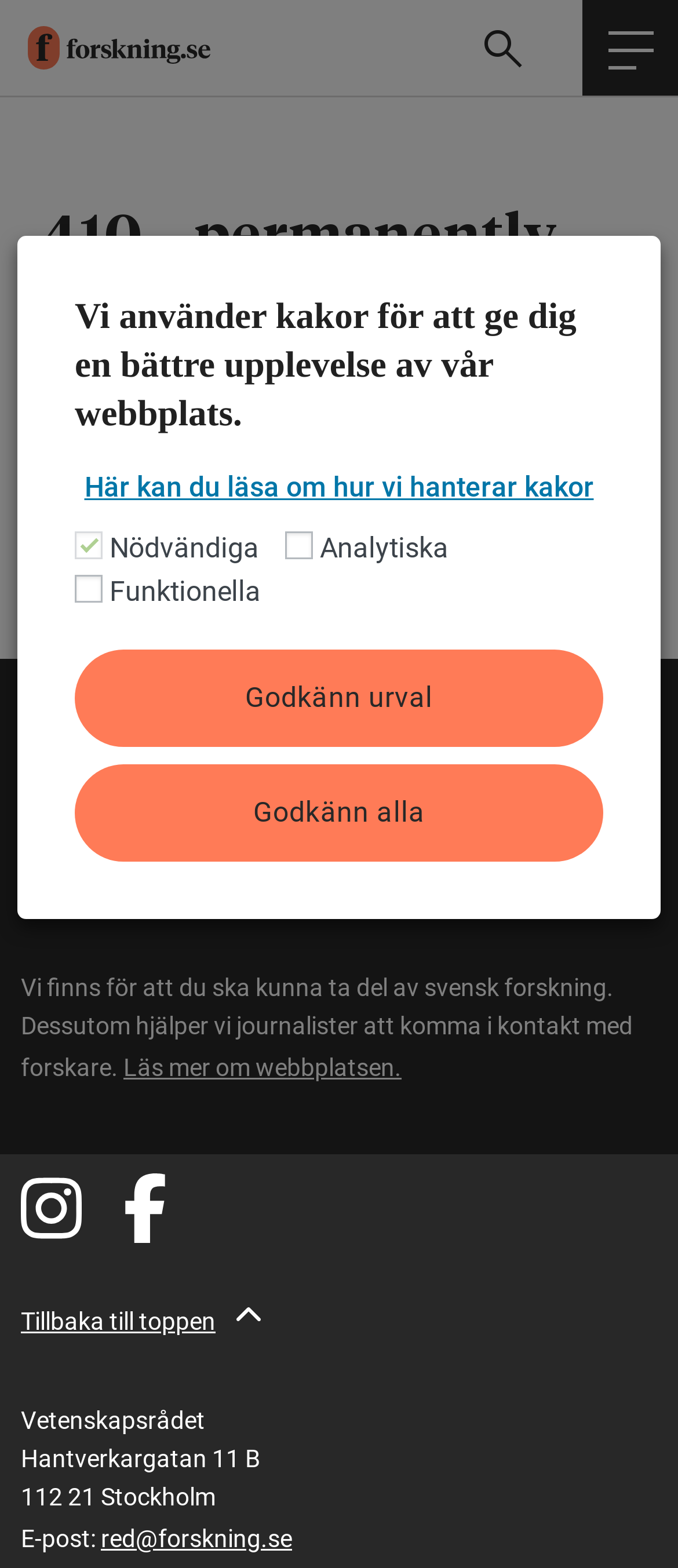What is the name of the website?
Craft a detailed and extensive response to the question.

I determined the name of the website by looking at the link element with the text 'forskning.se' in the navigation section, which is likely to be the website's logo or title.